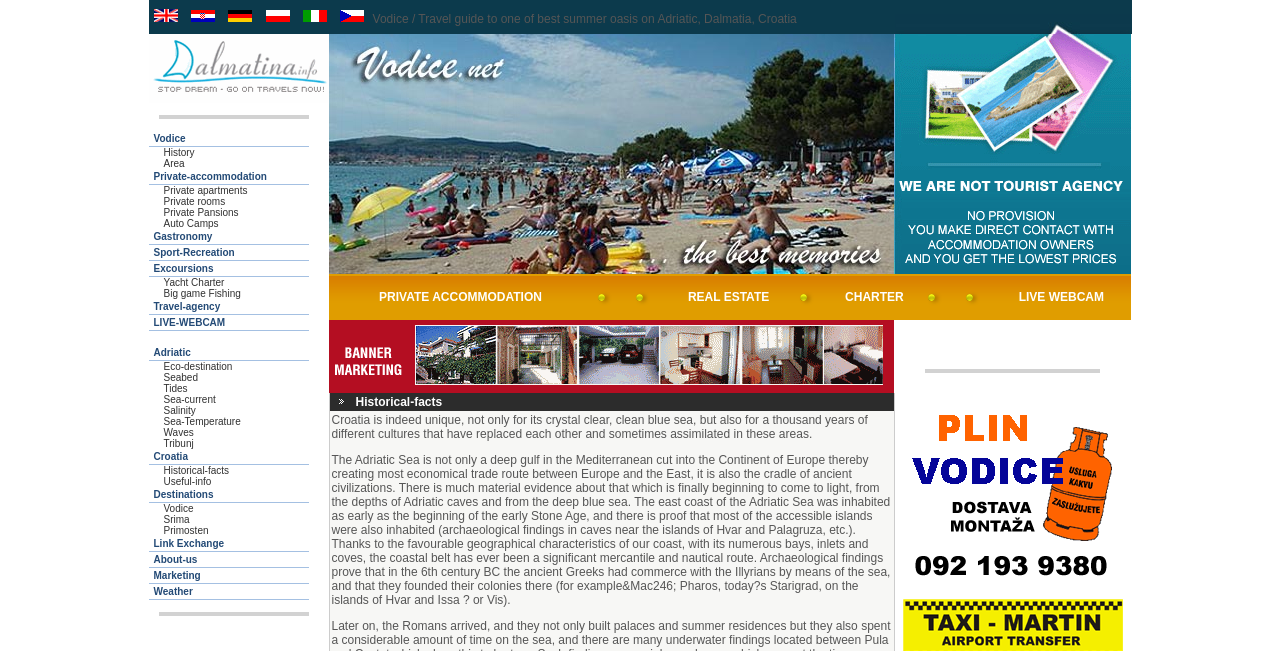How many links are available in the main navigation?
Refer to the image and provide a one-word or short phrase answer.

Over 20 links